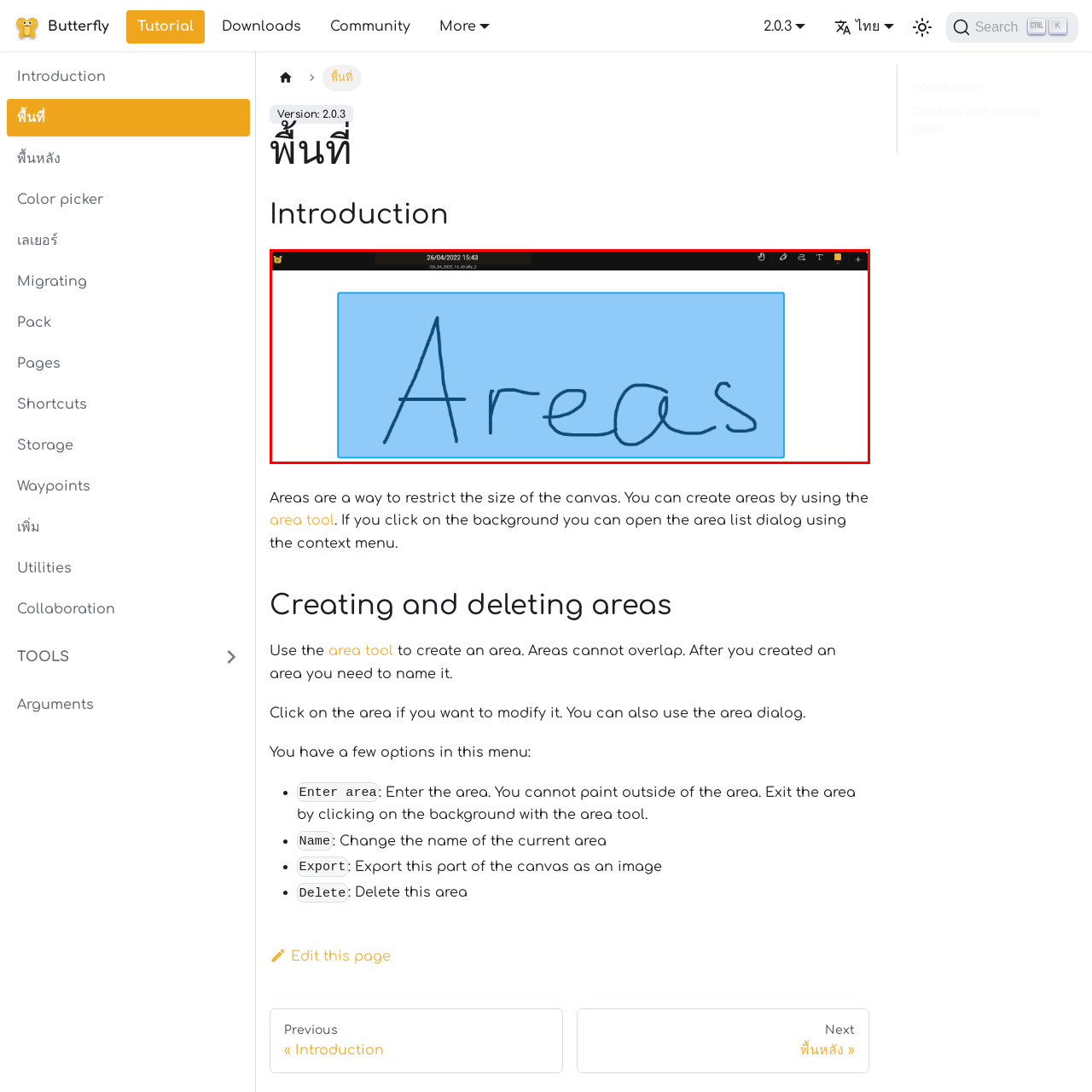Direct your attention to the area enclosed by the green rectangle and deliver a comprehensive answer to the subsequent question, using the image as your reference: 
What is the purpose of the visual?

According to the caption, the visual is designed to engage users and draw attention to the concept of defining areas within a software or creative platform, setting the stage for further exploration in the accompanying text.